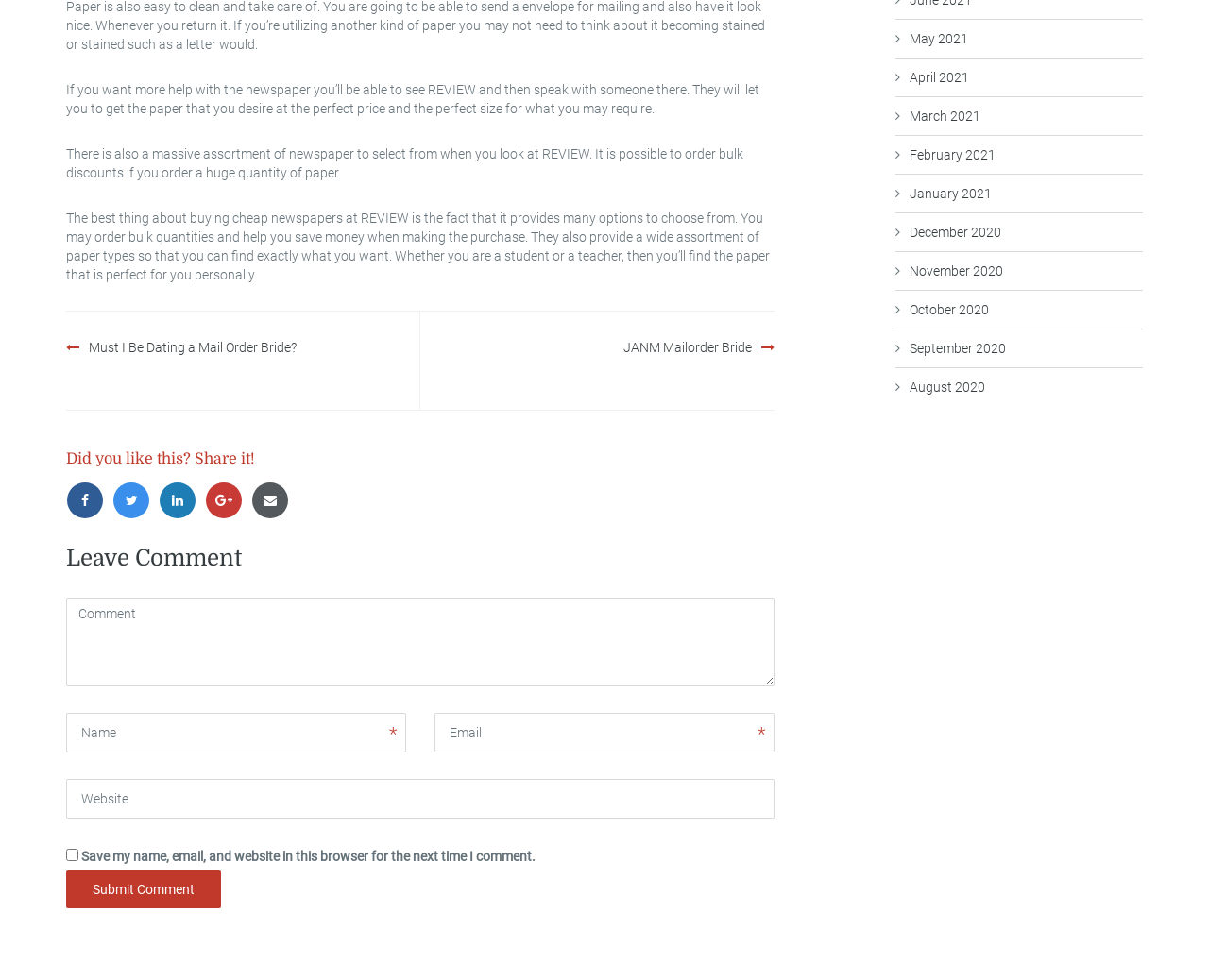Determine the bounding box for the described UI element: "name="submit" value="Submit Comment"".

[0.055, 0.889, 0.183, 0.927]